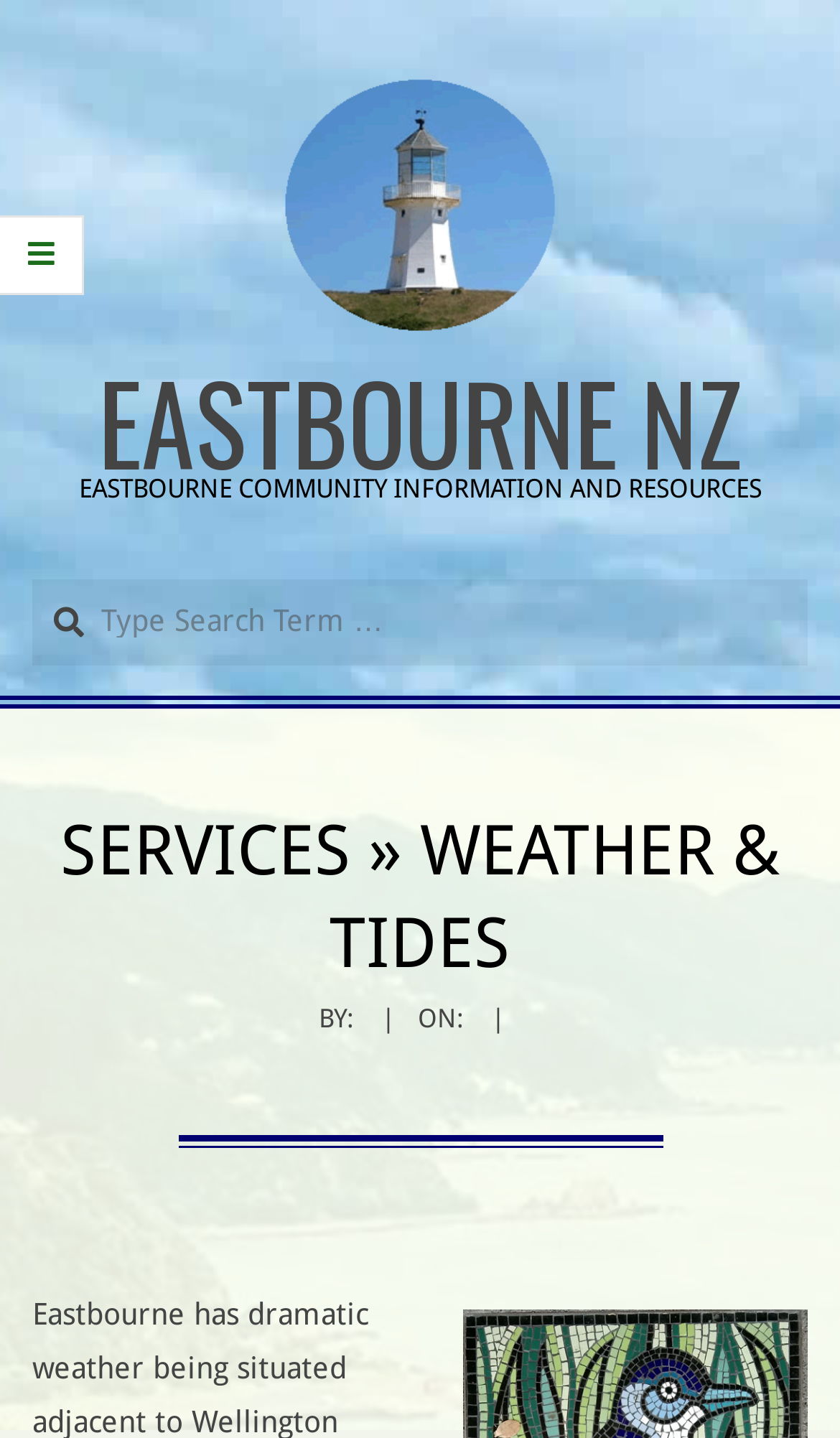What can be searched on this webpage?
Your answer should be a single word or phrase derived from the screenshot.

Search Term